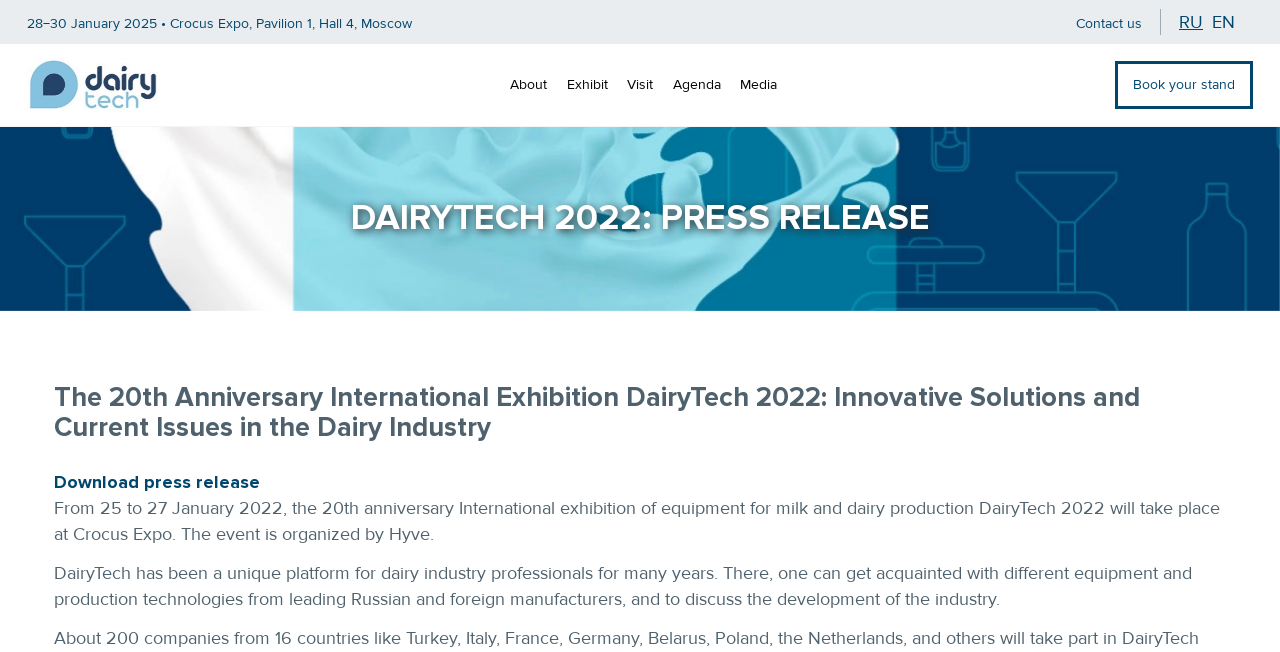Please mark the clickable region by giving the bounding box coordinates needed to complete this instruction: "Switch to English language".

[0.947, 0.017, 0.965, 0.051]